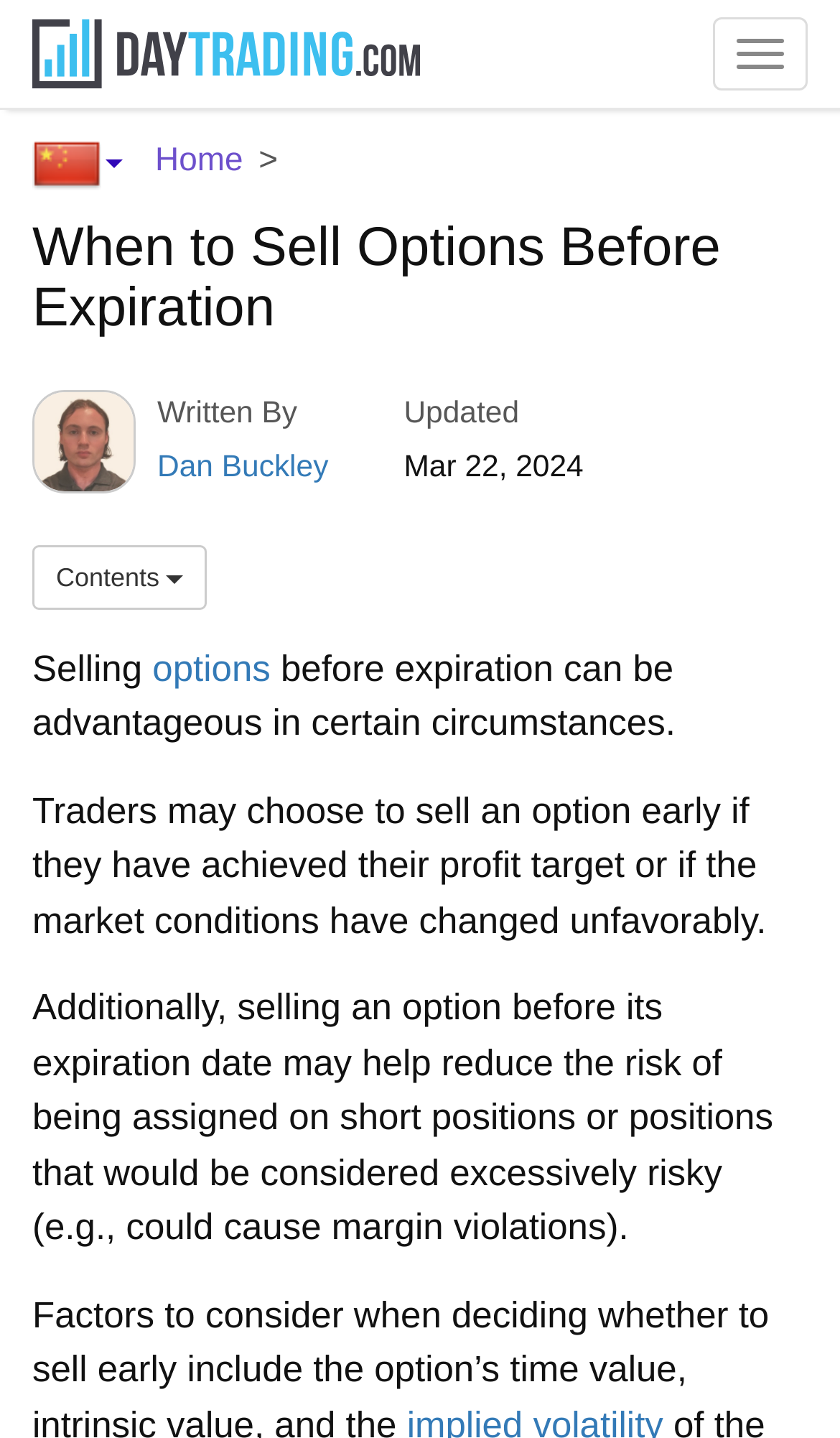What is the image above the author's name? Using the information from the screenshot, answer with a single word or phrase.

Contributor Image